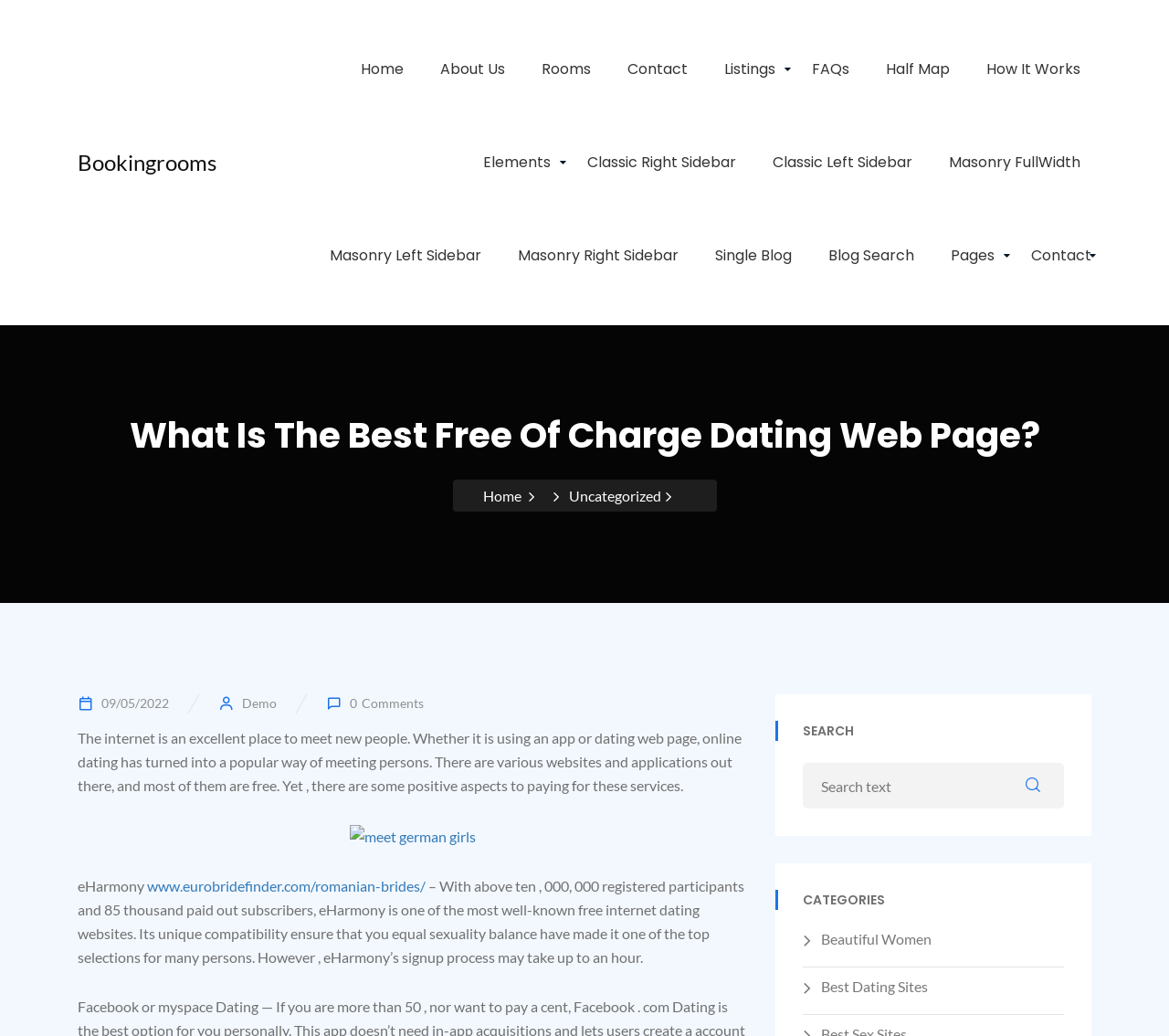What is the name of the website?
Look at the webpage screenshot and answer the question with a detailed explanation.

The name of the website can be found in the top-left corner of the webpage, where it says 'What is the Best Free of charge Dating Web page? – Bookingrooms'. This is likely the title of the webpage and the name of the website.